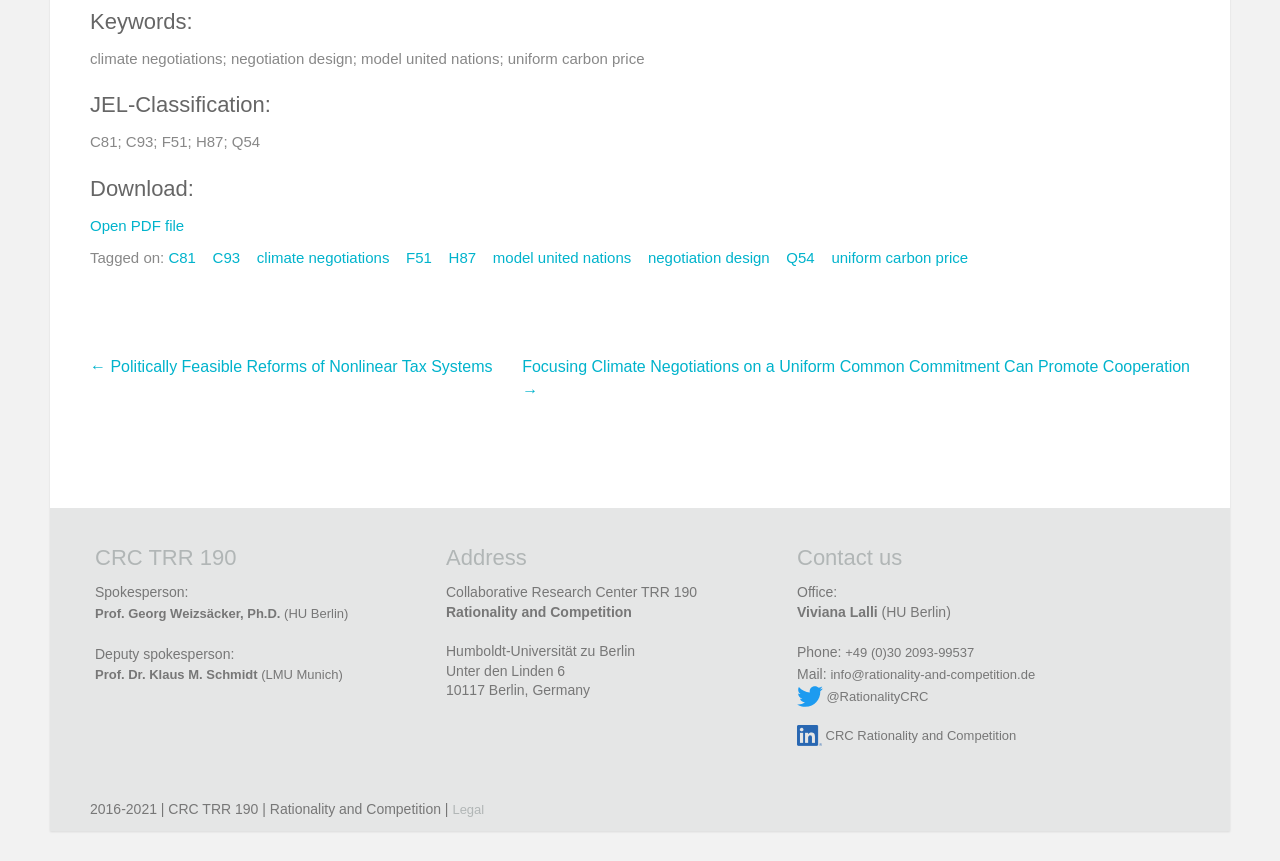Find the bounding box of the UI element described as follows: "Open PDF file".

[0.07, 0.252, 0.144, 0.271]